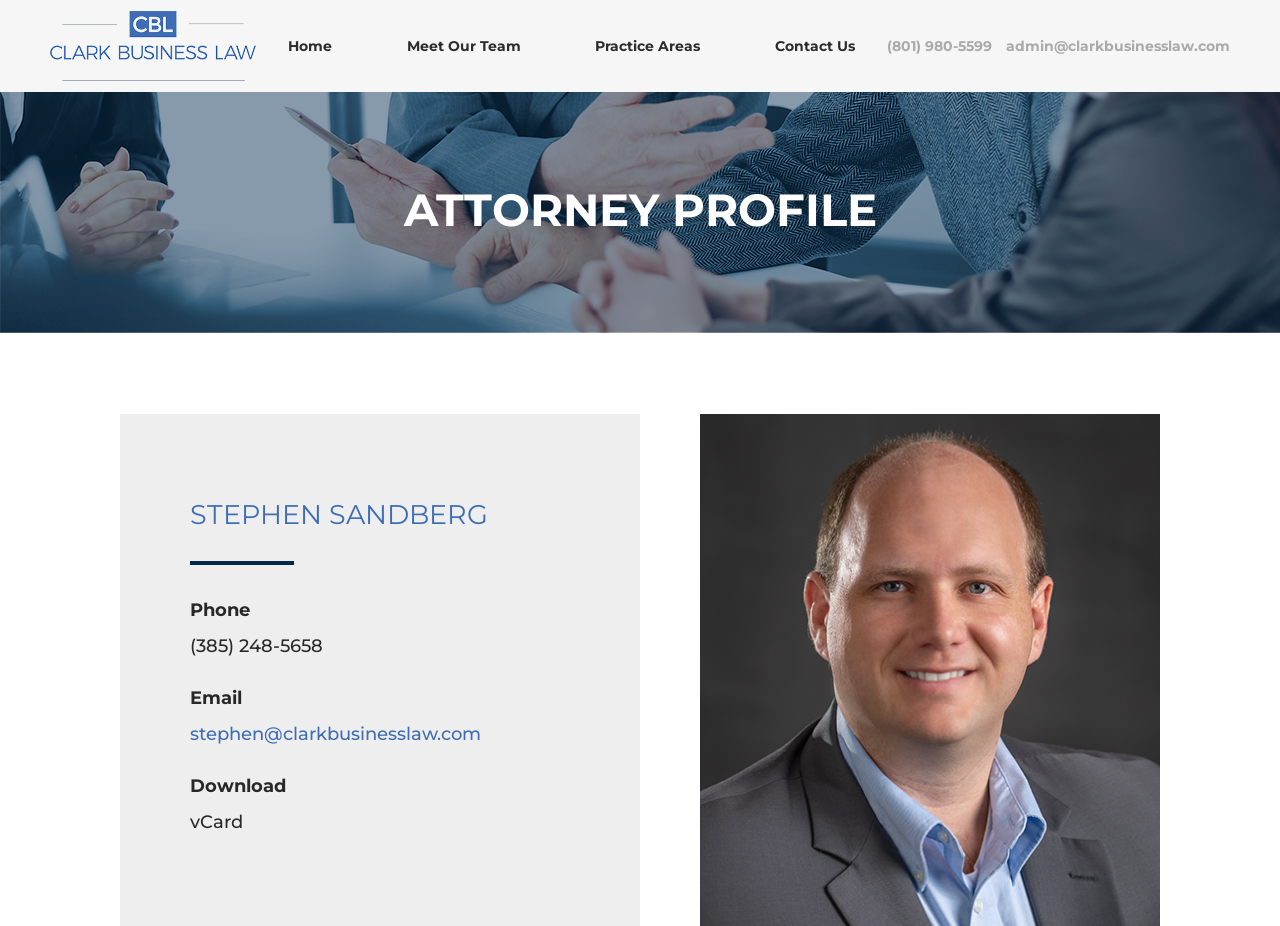Identify the bounding box of the HTML element described as: "Meet Our Team".

[0.318, 0.04, 0.407, 0.06]